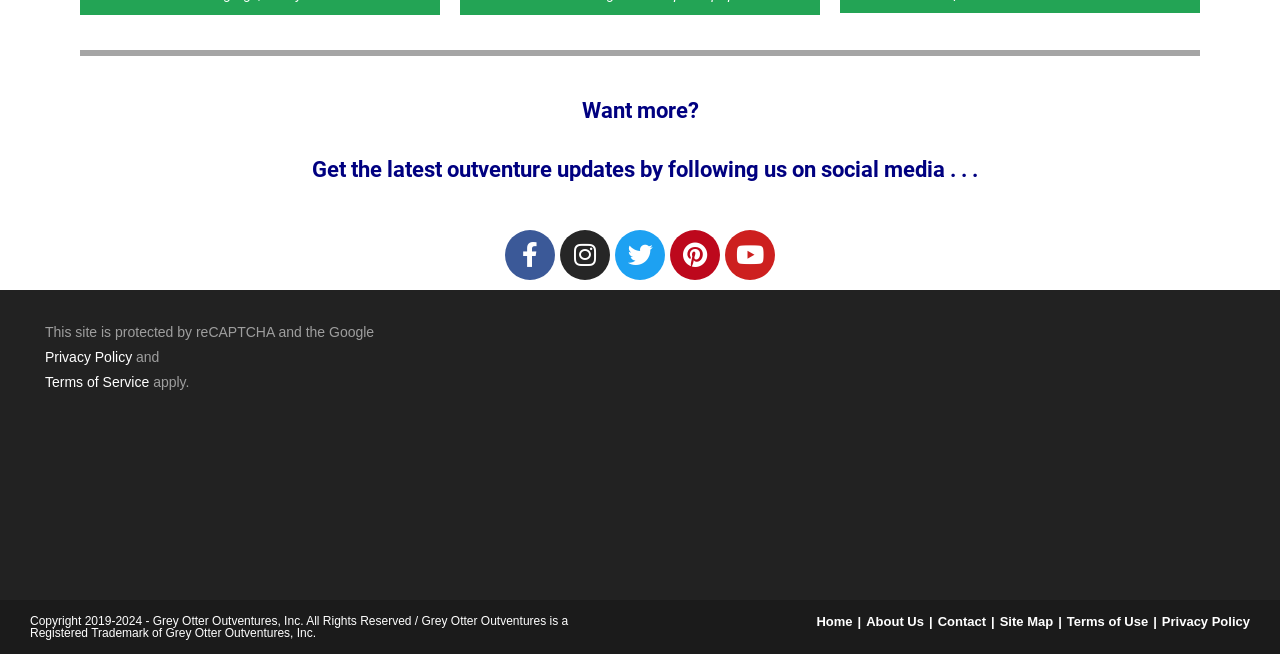Determine the bounding box coordinates of the clickable element to achieve the following action: 'Read the Privacy Policy'. Provide the coordinates as four float values between 0 and 1, formatted as [left, top, right, bottom].

[0.035, 0.534, 0.103, 0.558]